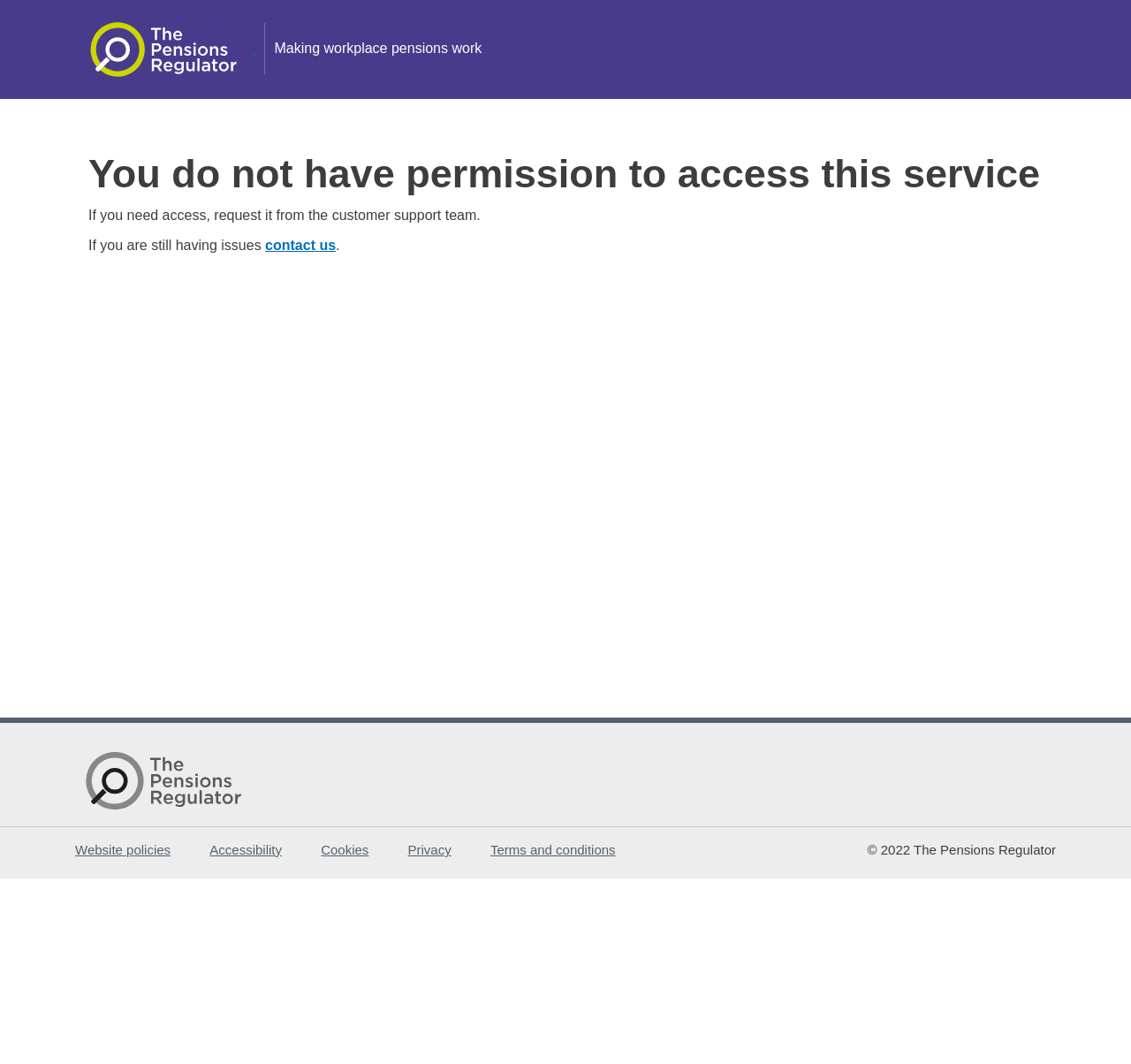What is the copyright year of the website?
Please provide a comprehensive and detailed answer to the question.

I obtained the answer by looking at the StaticText '© 2022 The Pensions Regulator' which indicates the copyright year of the website.